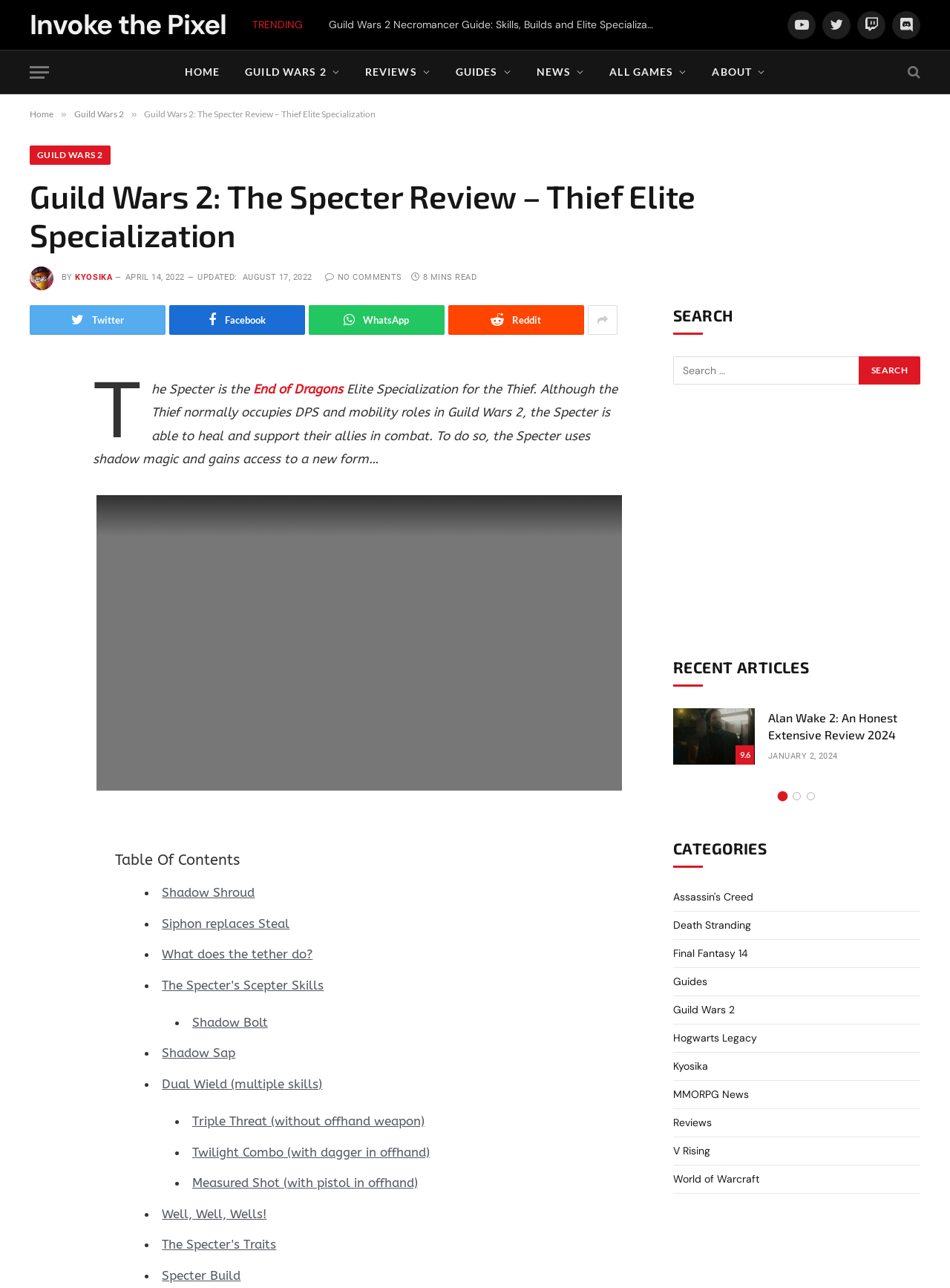What is the date of the last update of the article?
Please give a detailed answer to the question using the information shown in the image.

The article's metadata includes an 'UPDATED:' label with the date 'AUGUST 17, 2022', indicating the last time the article was updated.